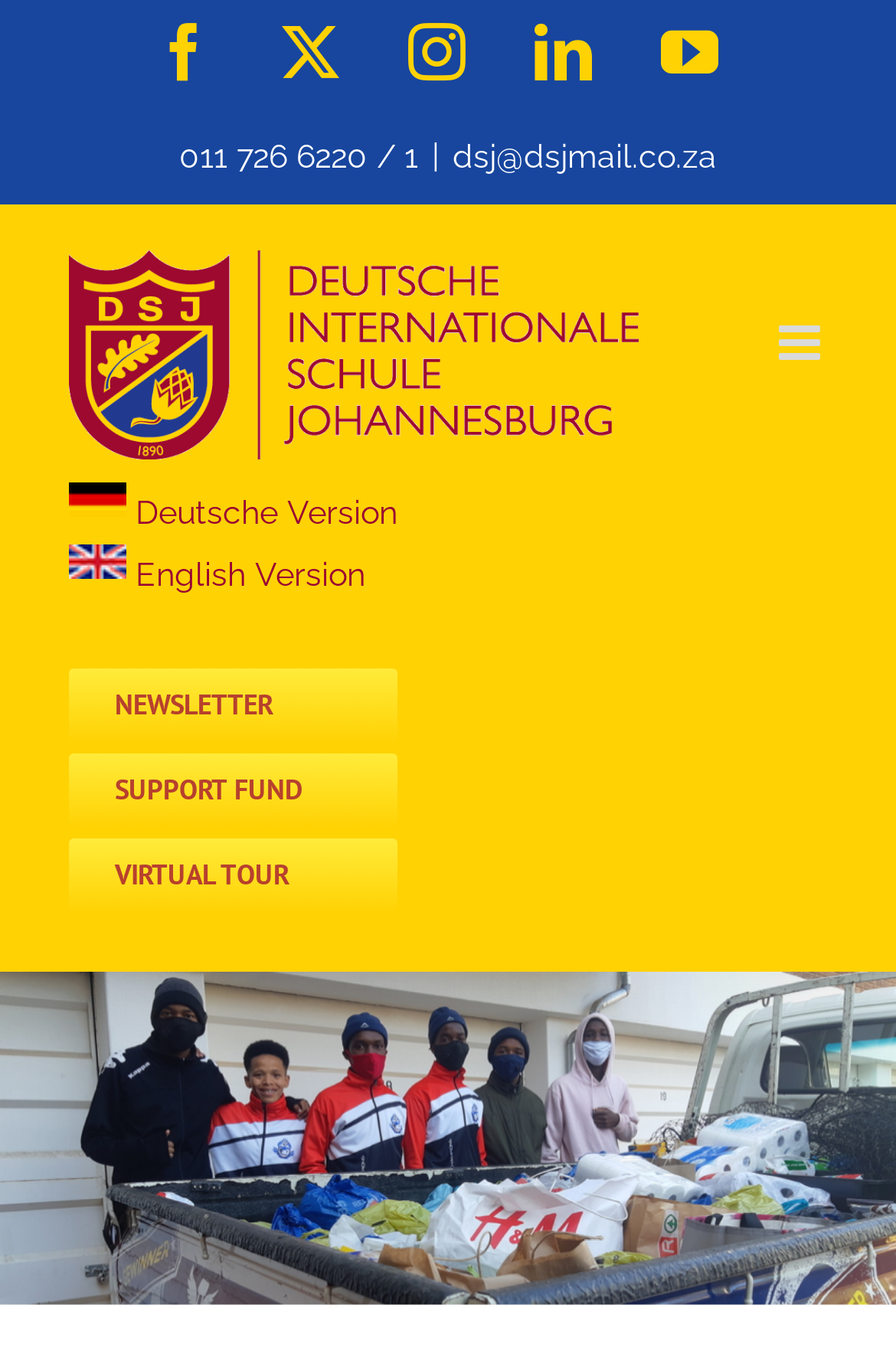Find the bounding box coordinates of the clickable area required to complete the following action: "Call the phone number".

[0.2, 0.102, 0.467, 0.129]